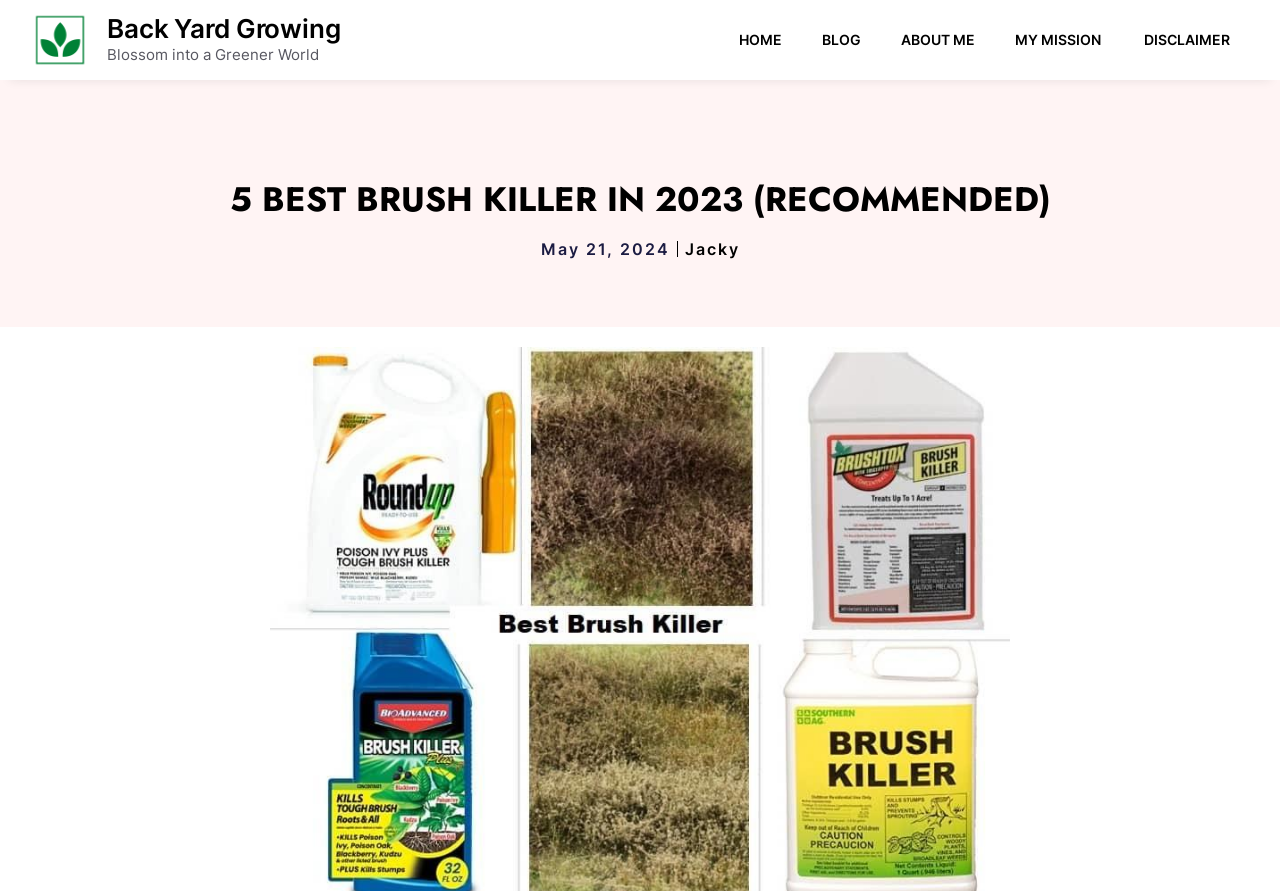What is the position of the 'BLOG' navigation menu item?
Can you offer a detailed and complete answer to this question?

I examined the navigation menu and found that the 'BLOG' item is located between the 'HOME' and 'ABOUT ME' items, making it the second item from the left.